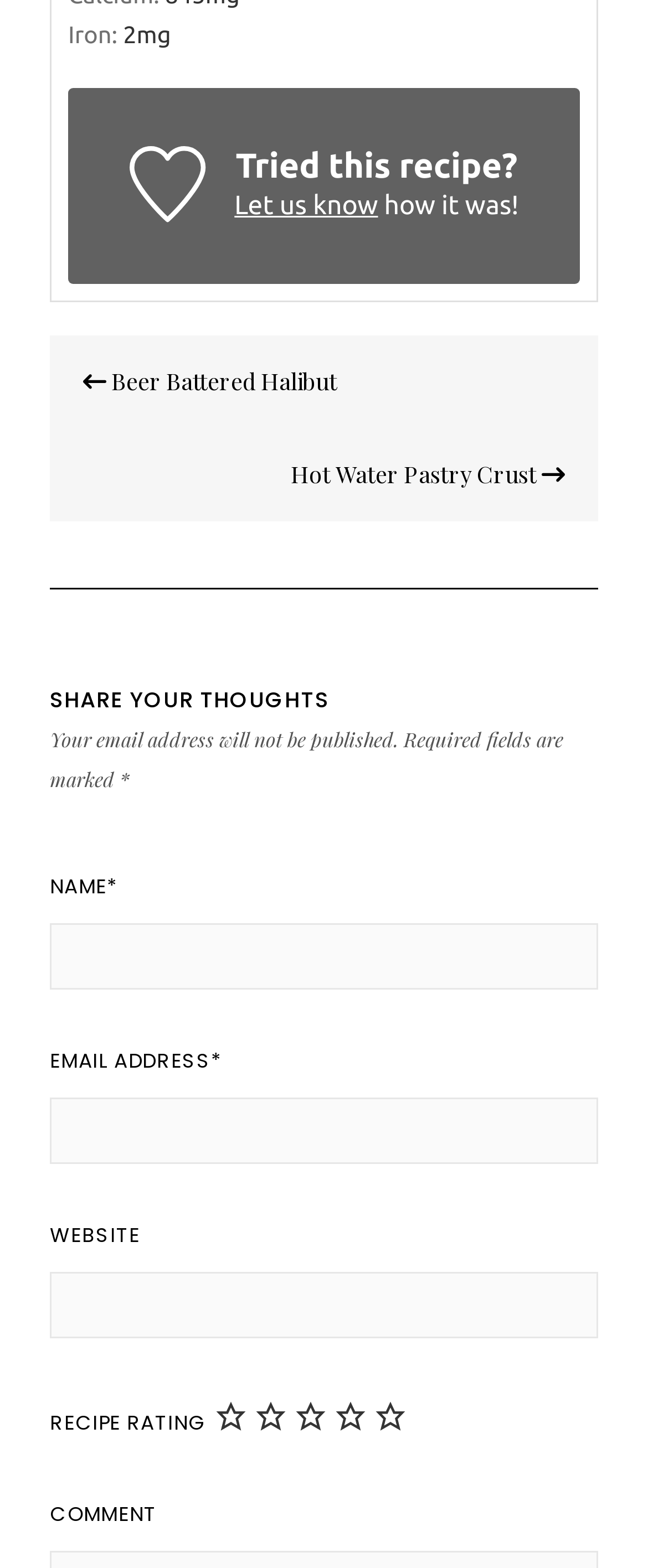Locate the bounding box coordinates of the segment that needs to be clicked to meet this instruction: "Explore Solar Street Lighting".

None